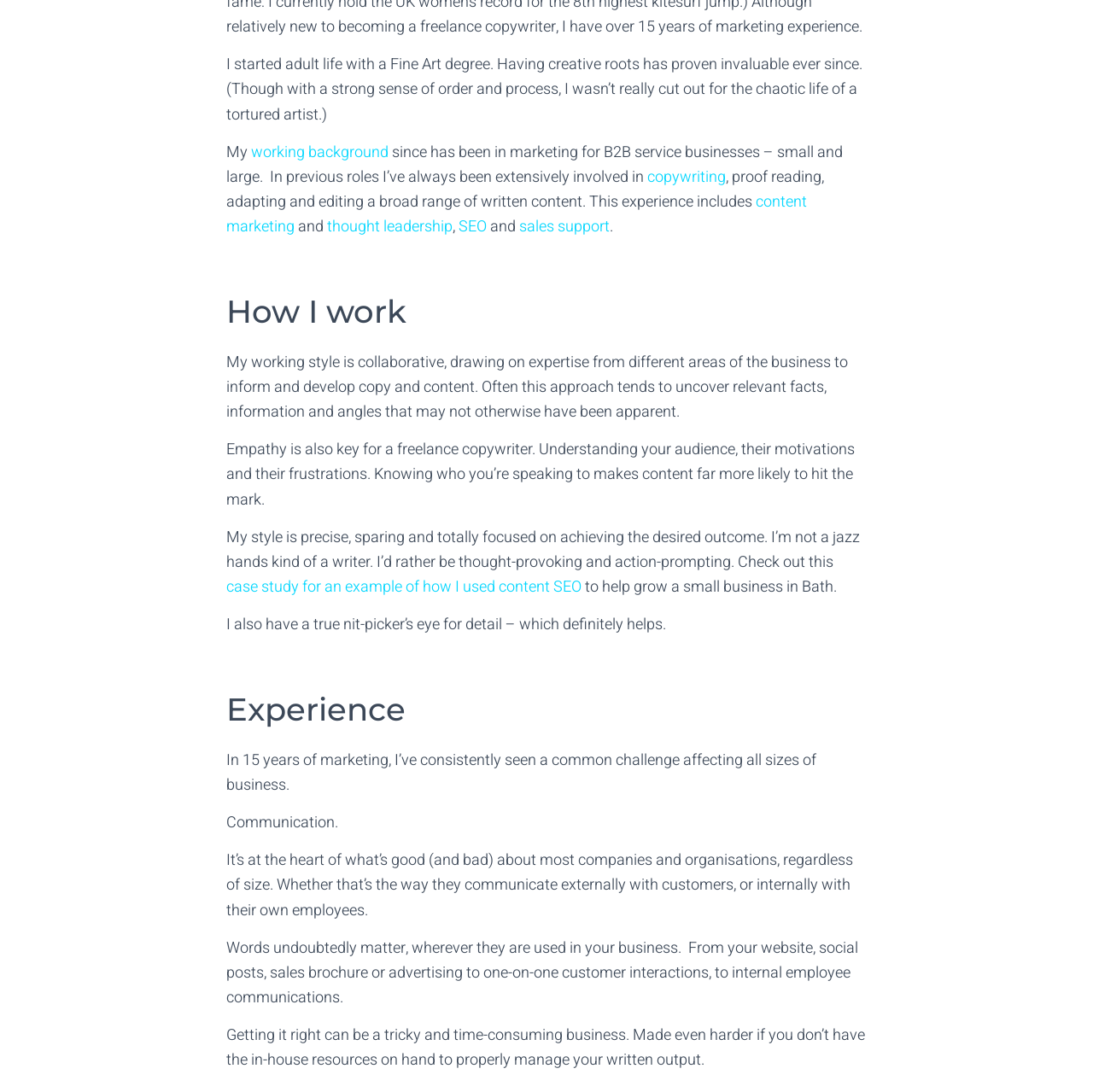Locate the UI element described as follows: "[ subject ]". Return the bounding box coordinates as four float numbers between 0 and 1 in the order [left, top, right, bottom].

None